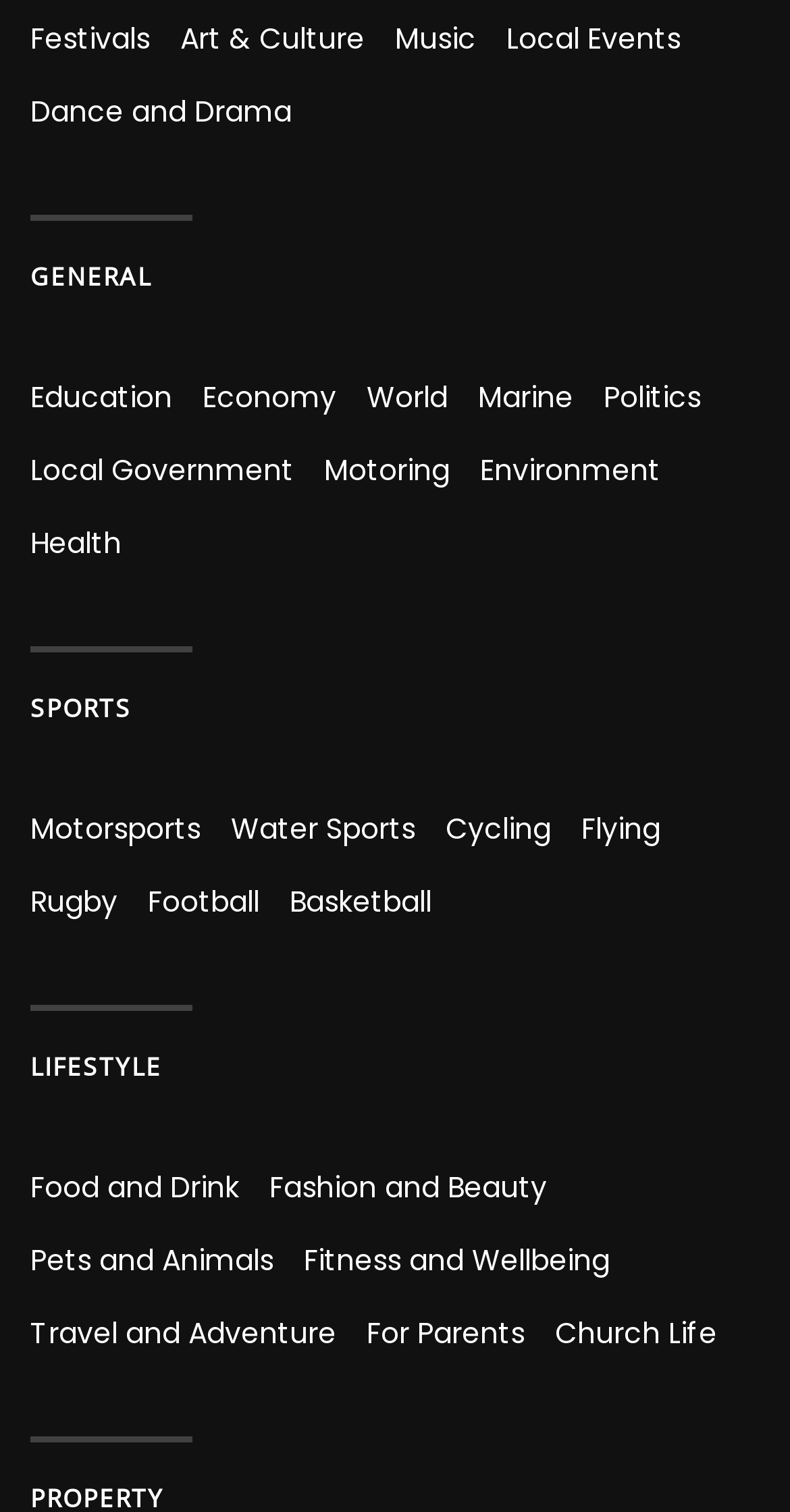Please identify the bounding box coordinates of the element's region that should be clicked to execute the following instruction: "Explore Education". The bounding box coordinates must be four float numbers between 0 and 1, i.e., [left, top, right, bottom].

[0.038, 0.25, 0.218, 0.276]